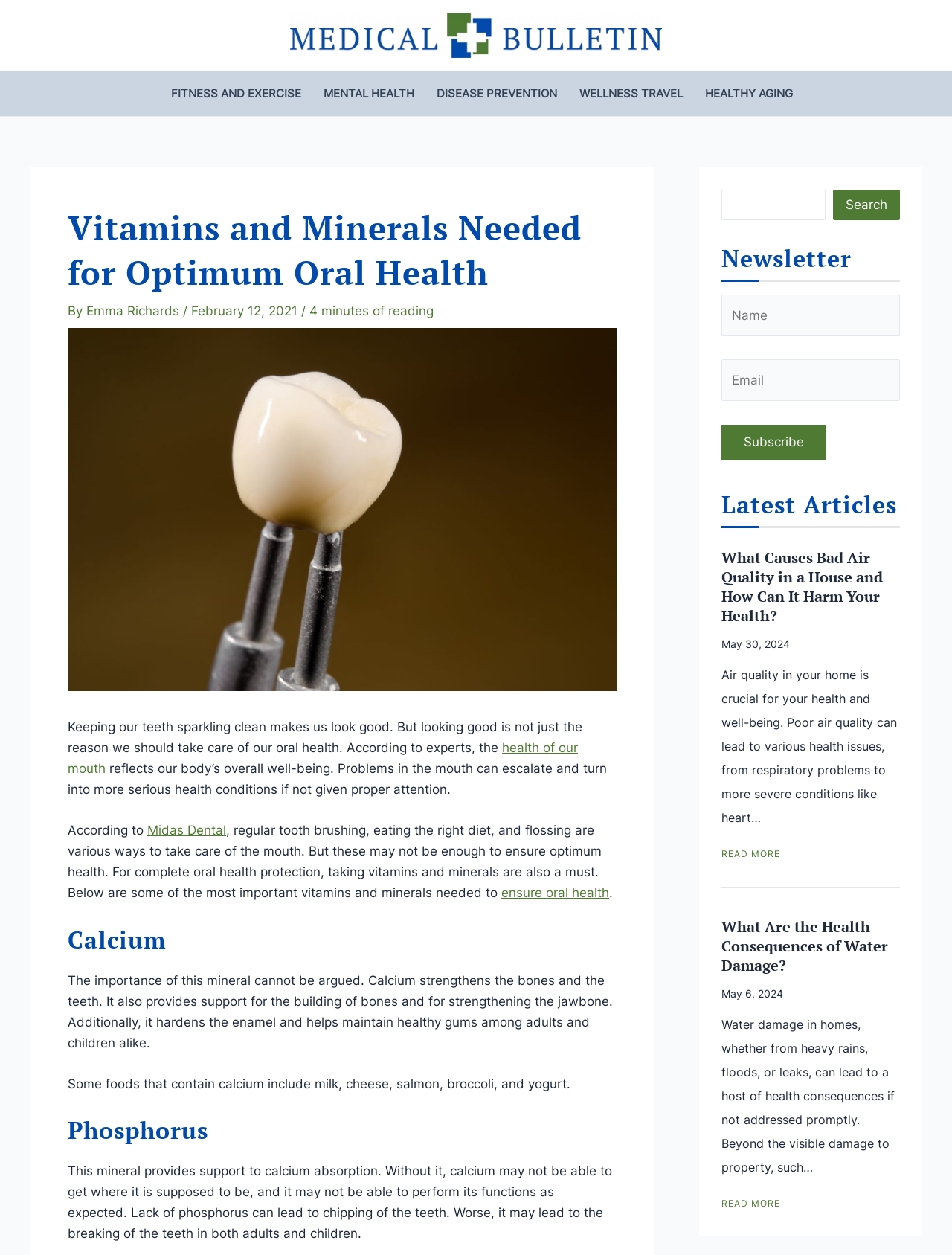Please provide the main heading of the webpage content.

Vitamins and Minerals Needed for Optimum Oral Health